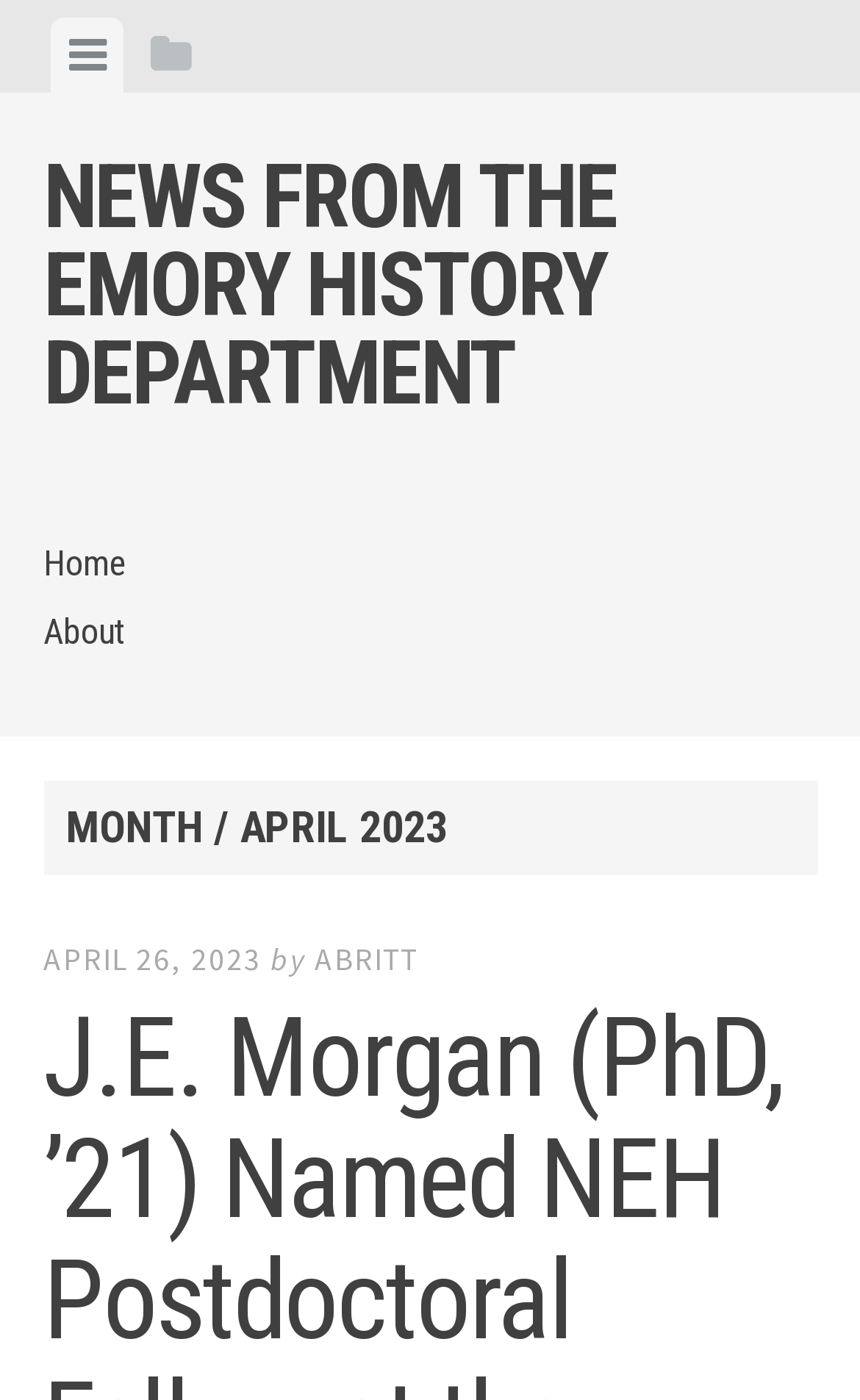Provide an in-depth description of the elements and layout of the webpage.

The webpage is about news from the Emory History Department, specifically for April 2023. At the top, there is a horizontal tab list with two tabs: "View menu" and "View sidebar". The "View menu" tab is currently selected.

Below the tab list, there is a large heading that reads "NEWS FROM THE EMORY HISTORY DEPARTMENT". This heading is followed by a link with the same text.

On the left side of the page, there are three links: "Home", "About", and a header section with the title "MONTH / APRIL 2023". Under this header, there is a news article with a date "APRIL 26, 2023" and a time stamp. The article is written by "ABRITT". The text "by" separates the date and the author's name.

Overall, the webpage appears to be a news archive or blog page for the Emory History Department, with a focus on news from April 2023.